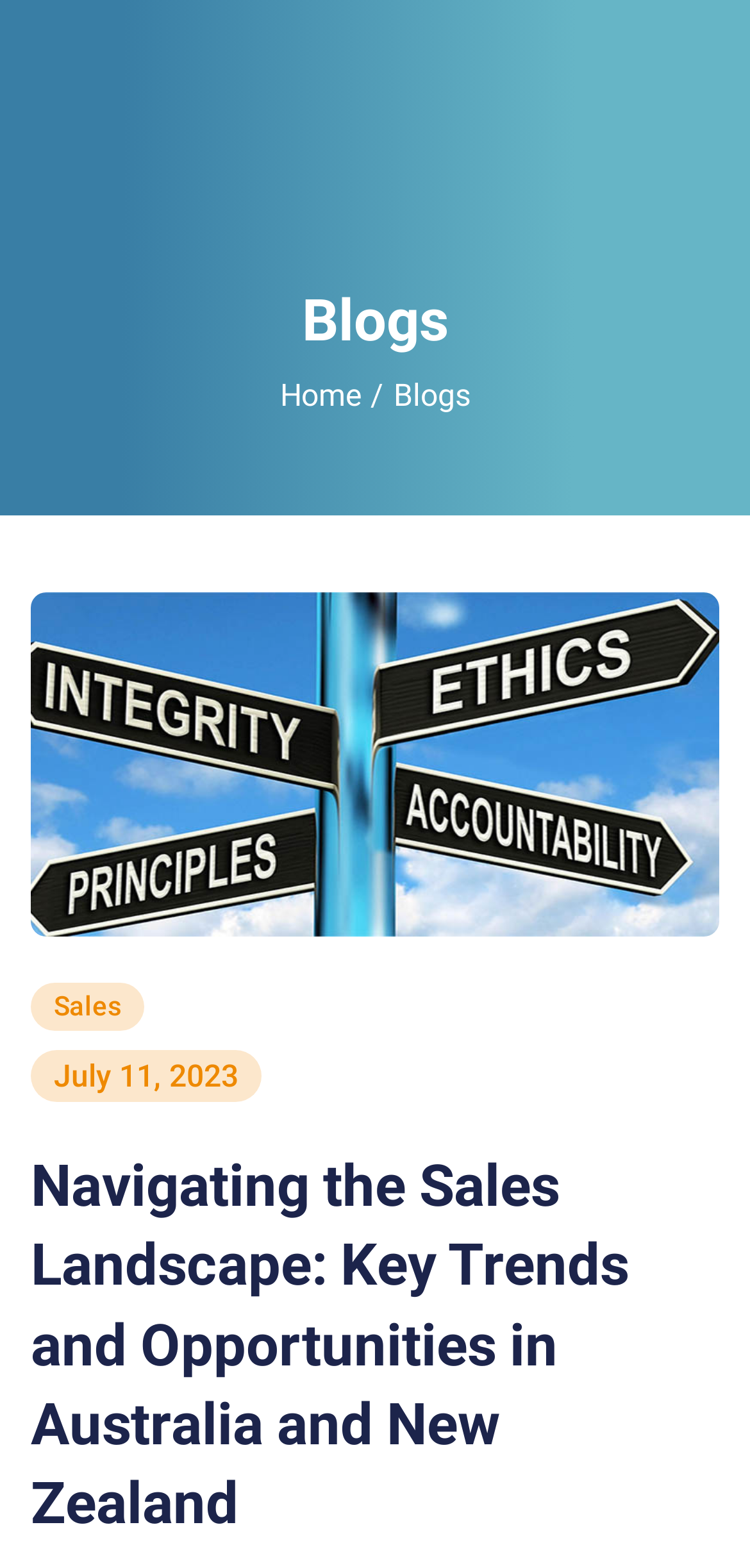Answer the question in one word or a short phrase:
What is the theme of the image on the webpage?

Sales training